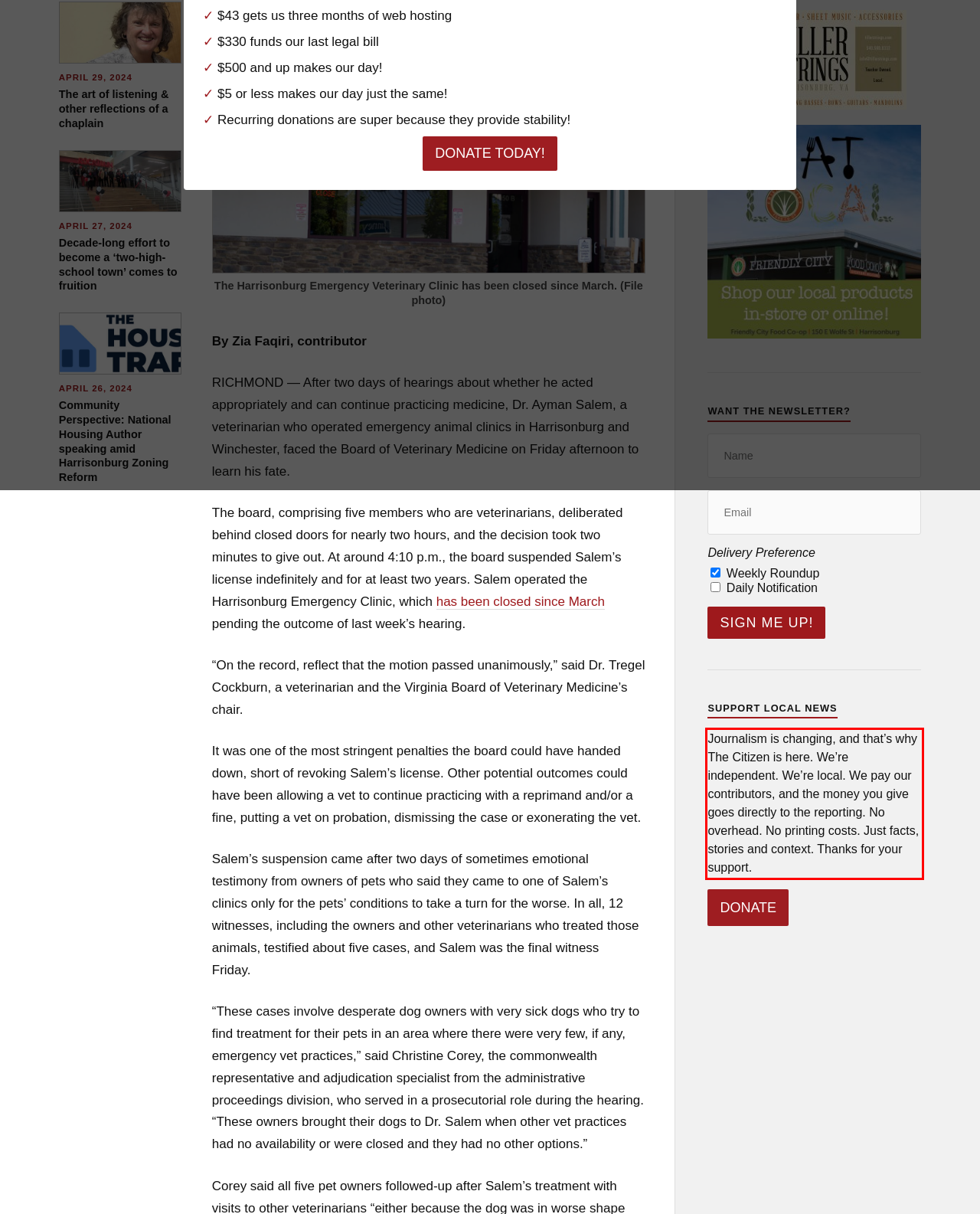Look at the provided screenshot of the webpage and perform OCR on the text within the red bounding box.

Journalism is changing, and that’s why The Citizen is here. We’re independent. We’re local. We pay our contributors, and the money you give goes directly to the reporting. No overhead. No printing costs. Just facts, stories and context. Thanks for your support.